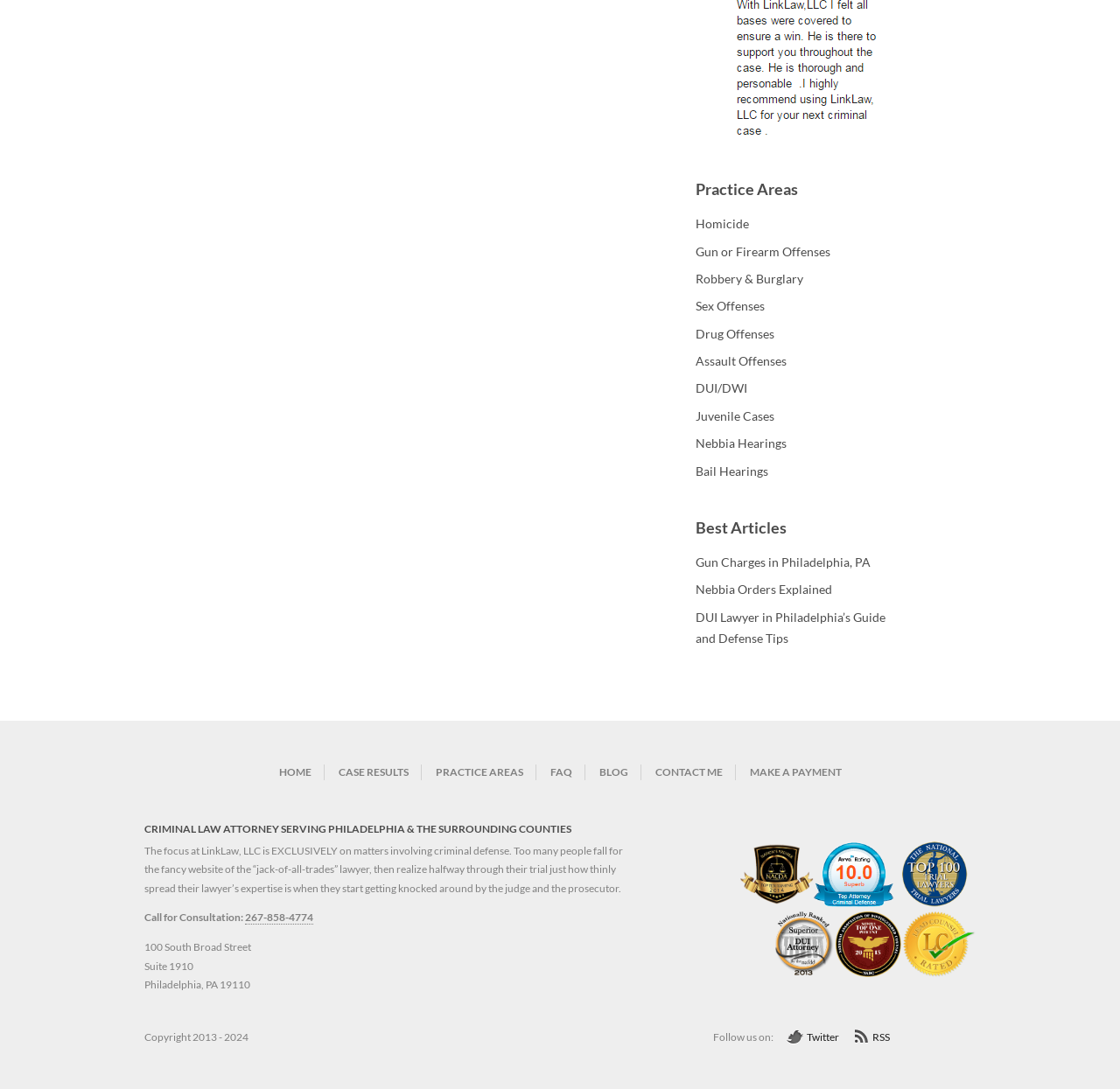Answer the question using only one word or a concise phrase: What social media platforms can you follow the law firm on?

Twitter and RSS